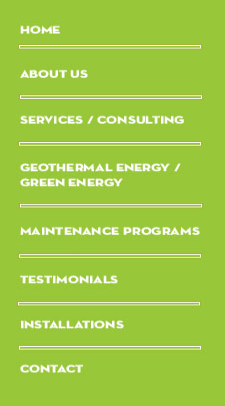Generate a detailed caption for the image.

This image showcases a vertical navigation menu designed for a website promoting geothermal heating and cooling solutions. The menu features prominent sections including "Home," "About Us," "Services/Consulting," "Geothermal Energy/Green Energy," "Maintenance Programs," "Testimonials," "Installations," and "Contact." The background is a bright green, adding an eco-friendly vibe, which aligns with the theme of sustainable energy solutions. This design aids users in easily navigating through various offerings related to energy-efficient heating and cooling technologies, highlighting the company's commitment to renewable energy practices and customer service.